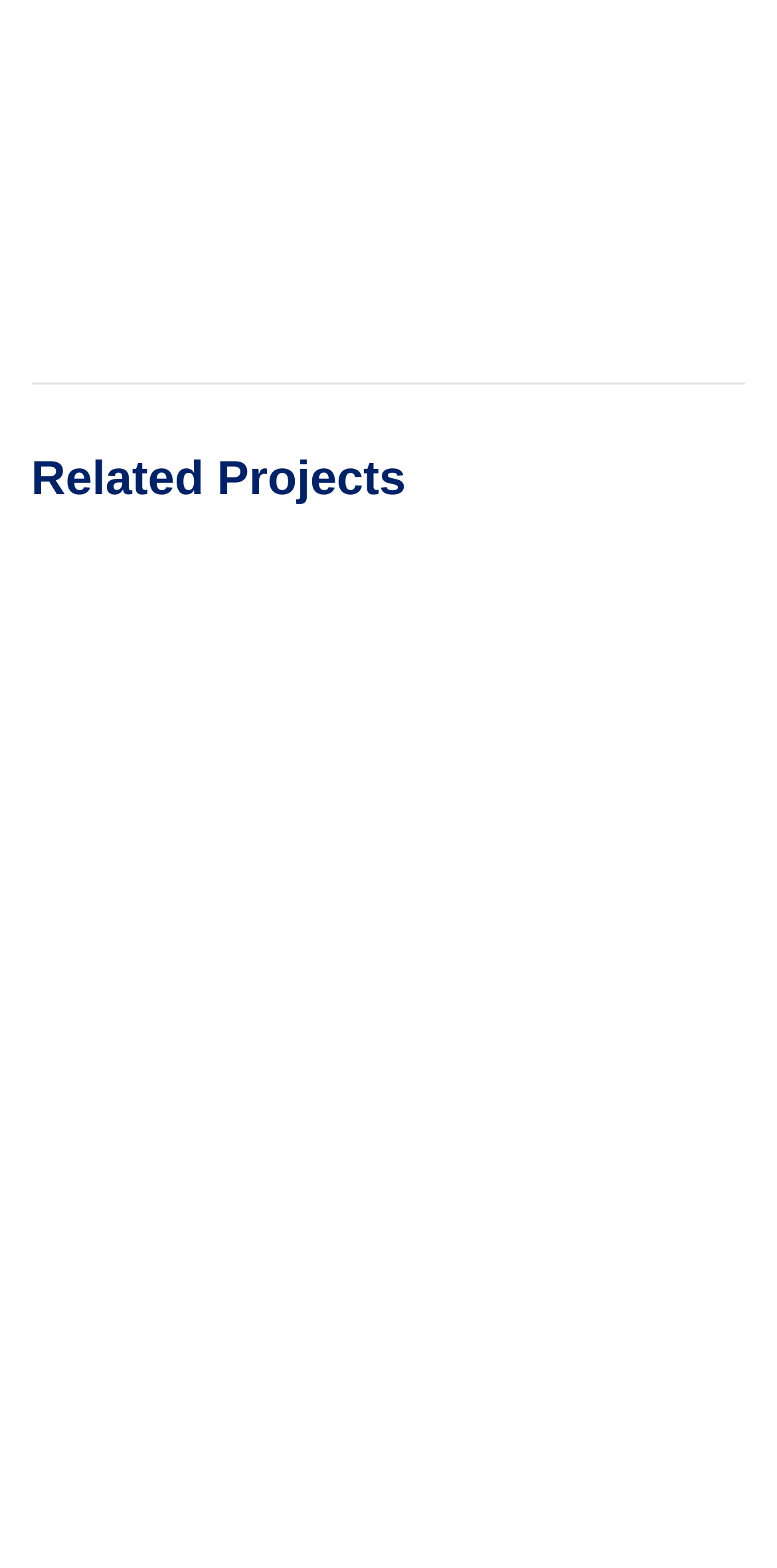How many related projects are listed?
Can you give a detailed and elaborate answer to the question?

The related projects are listed below the separator element, and there are four link elements that represent the projects. These links are 'Development Plan for an Intermodal Facility in Columbus', 'Capacity Calculation for the Intermodal Terminal Basel Wolf', 'Simulation of an Intermodal Hub Facility', and 'Terminal Simulation Analysis for Hugh K. Leatherman, Sr. Terminal'.